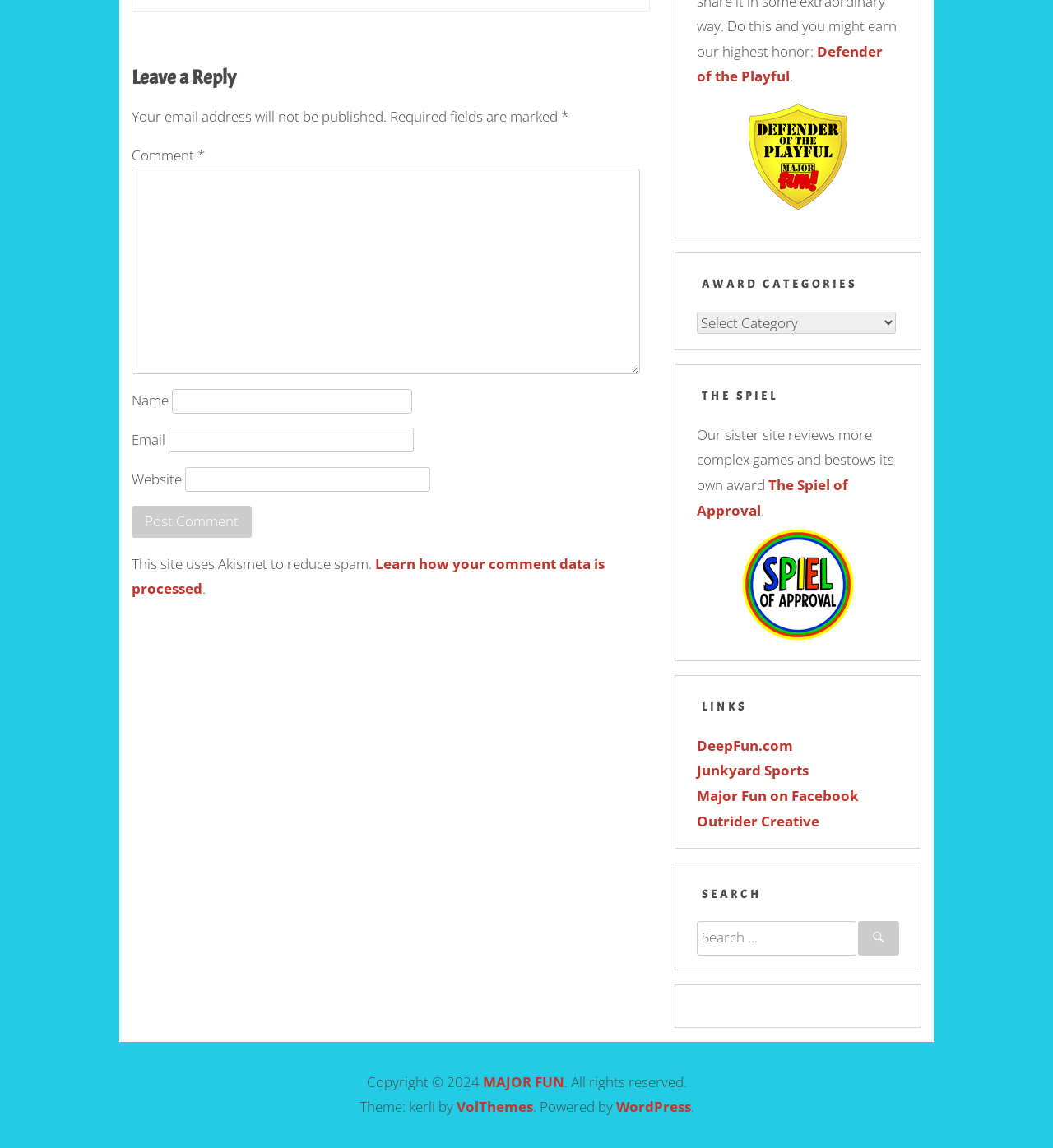Answer the question with a brief word or phrase:
What is the purpose of the 'Award Categories' dropdown?

To select an award category